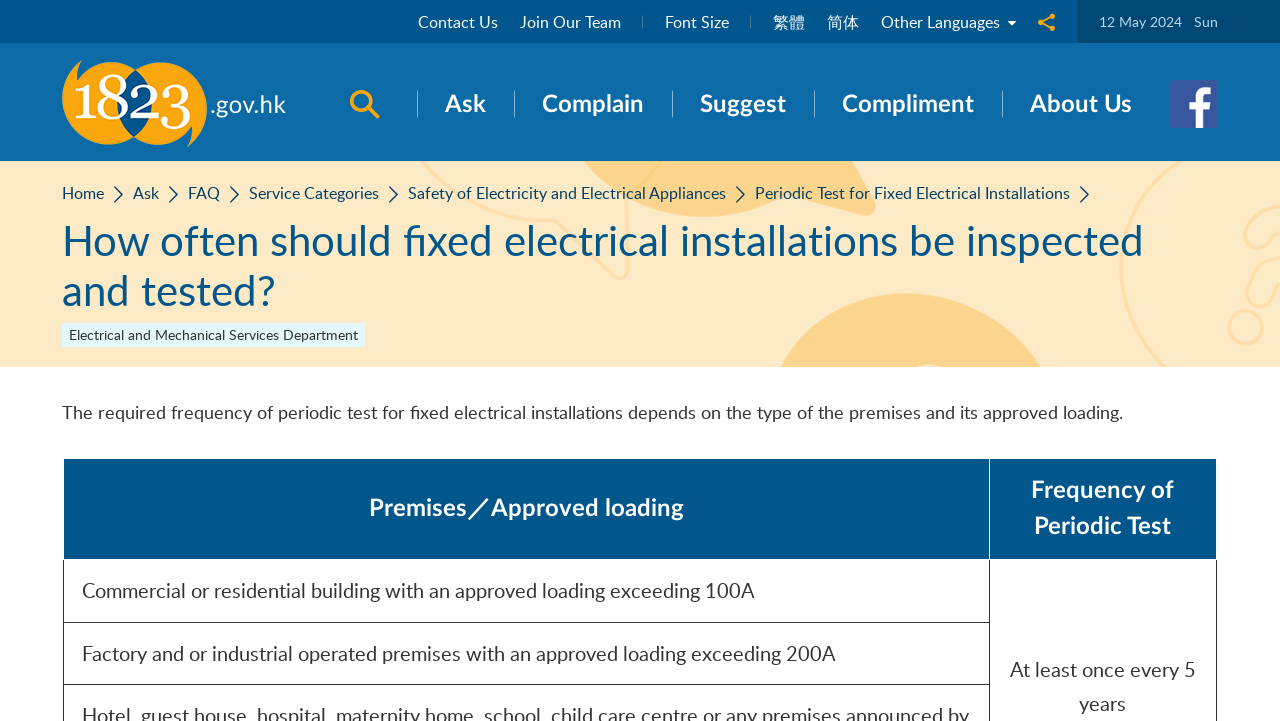Please give a succinct answer using a single word or phrase:
What is the purpose of the 'Share to' button?

To share content